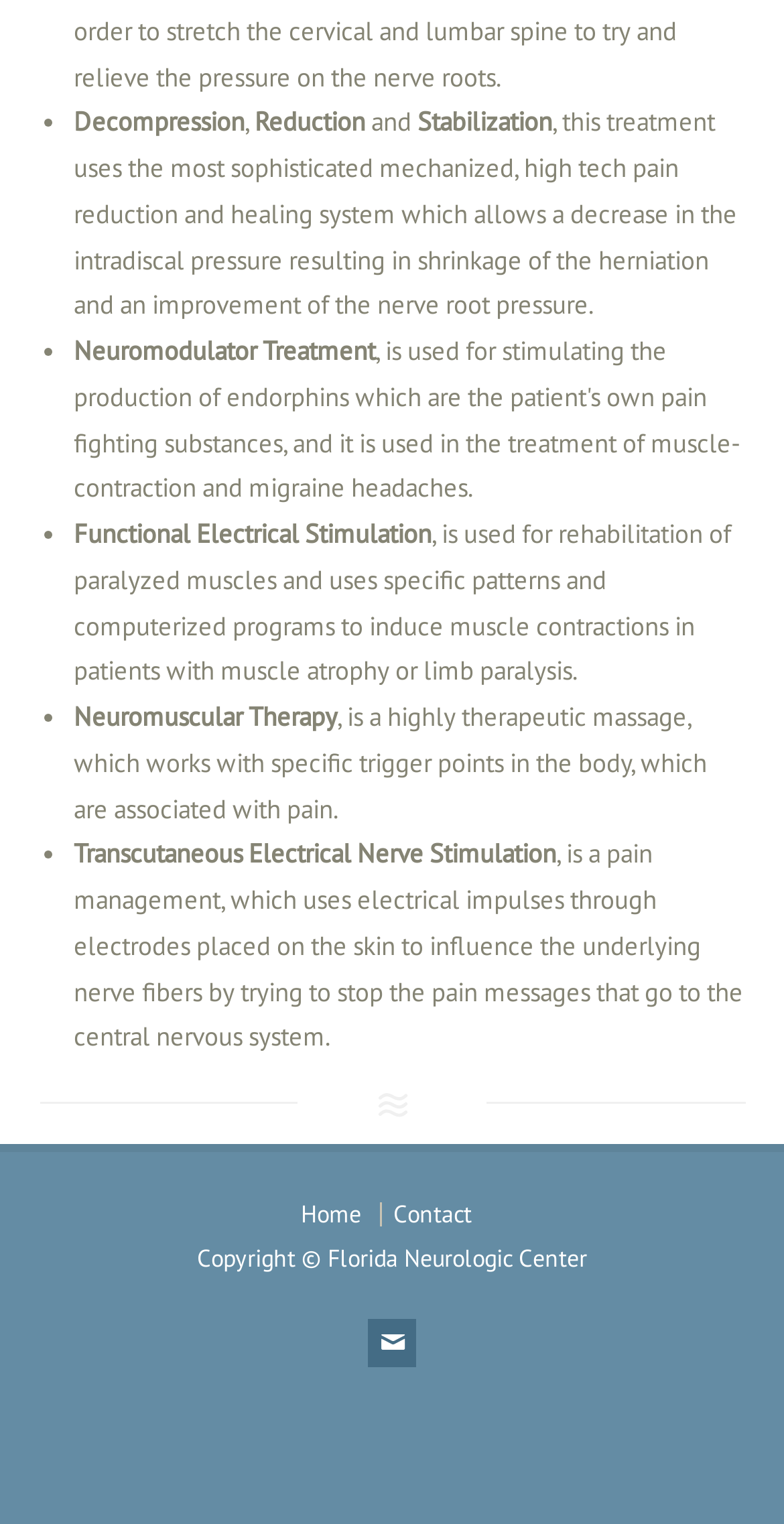What is the orientation of the separator?
Provide a detailed and extensive answer to the question.

The separator element has an orientation of horizontal, which means it is a horizontal line separating the content on the webpage.